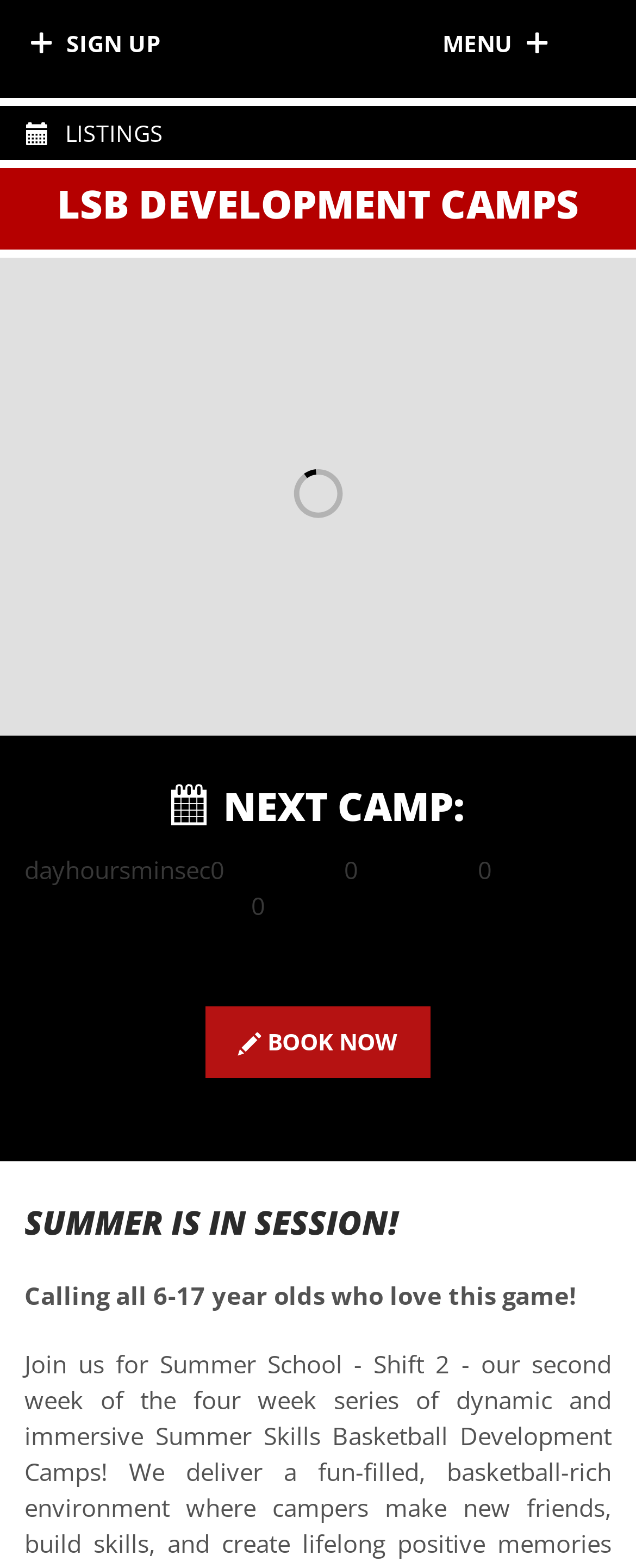Articulate a detailed summary of the webpage's content and design.

The webpage is about the London School of Basketball's Summer Skills Camp Shift 2. At the top left, there is a link to "LISTINGS" and a heading that reads "LSB DEVELOPMENT CAMPS". Below the heading, there is a large image that spans almost the entire width of the page. 

To the right of the heading, there is a smaller image. Further down, there is a heading that says "NEXT CAMP:" followed by a countdown timer displaying the time in days, hours, minutes, and seconds. Below the timer, there is a "BOOK NOW" link. 

The main content of the page starts with a heading that reads "SUMMER IS IN SESSION!" followed by a paragraph of text that describes the Summer School - Shift 2, a week-long basketball development camp for 6-17 year olds. The text continues to describe the camp, ending with the word "Camps!". 

At the top right, there is a logo header menu with a link and an image, and a right menu button with a "MENU" text. On the top right corner, there is a left menu icon with an image.